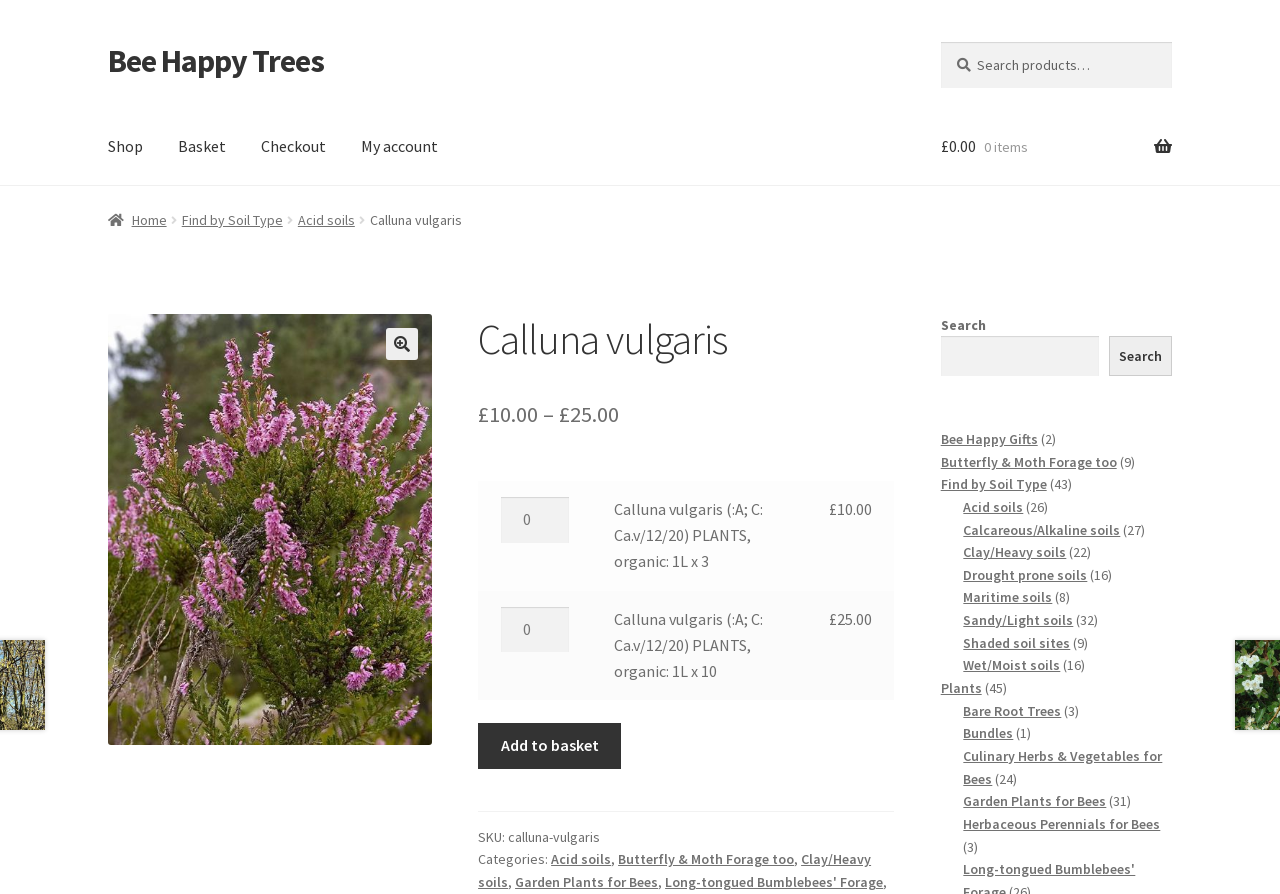Please provide a comprehensive answer to the question below using the information from the image: How many items are in the user's basket?

I can find the answer by looking at the top navigation bar, where it displays the basket contents as '£0.00 0 items'.